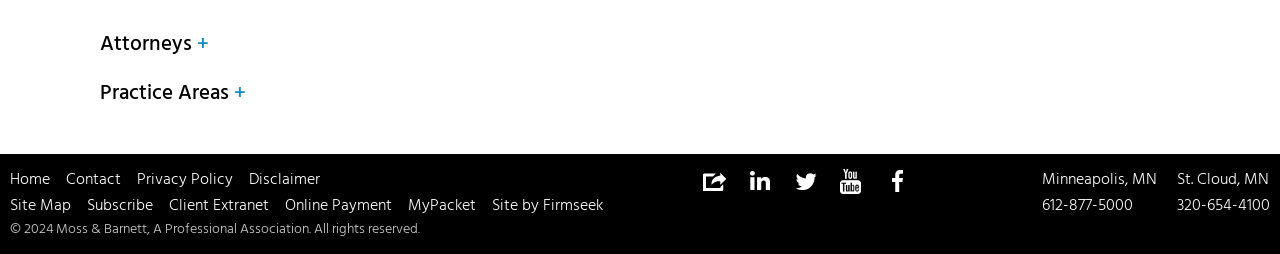Bounding box coordinates are specified in the format (top-left x, top-left y, bottom-right x, bottom-right y). All values are floating point numbers bounded between 0 and 1. Please provide the bounding box coordinate of the region this sentence describes: St. Cloud, MN

[0.92, 0.656, 0.991, 0.759]